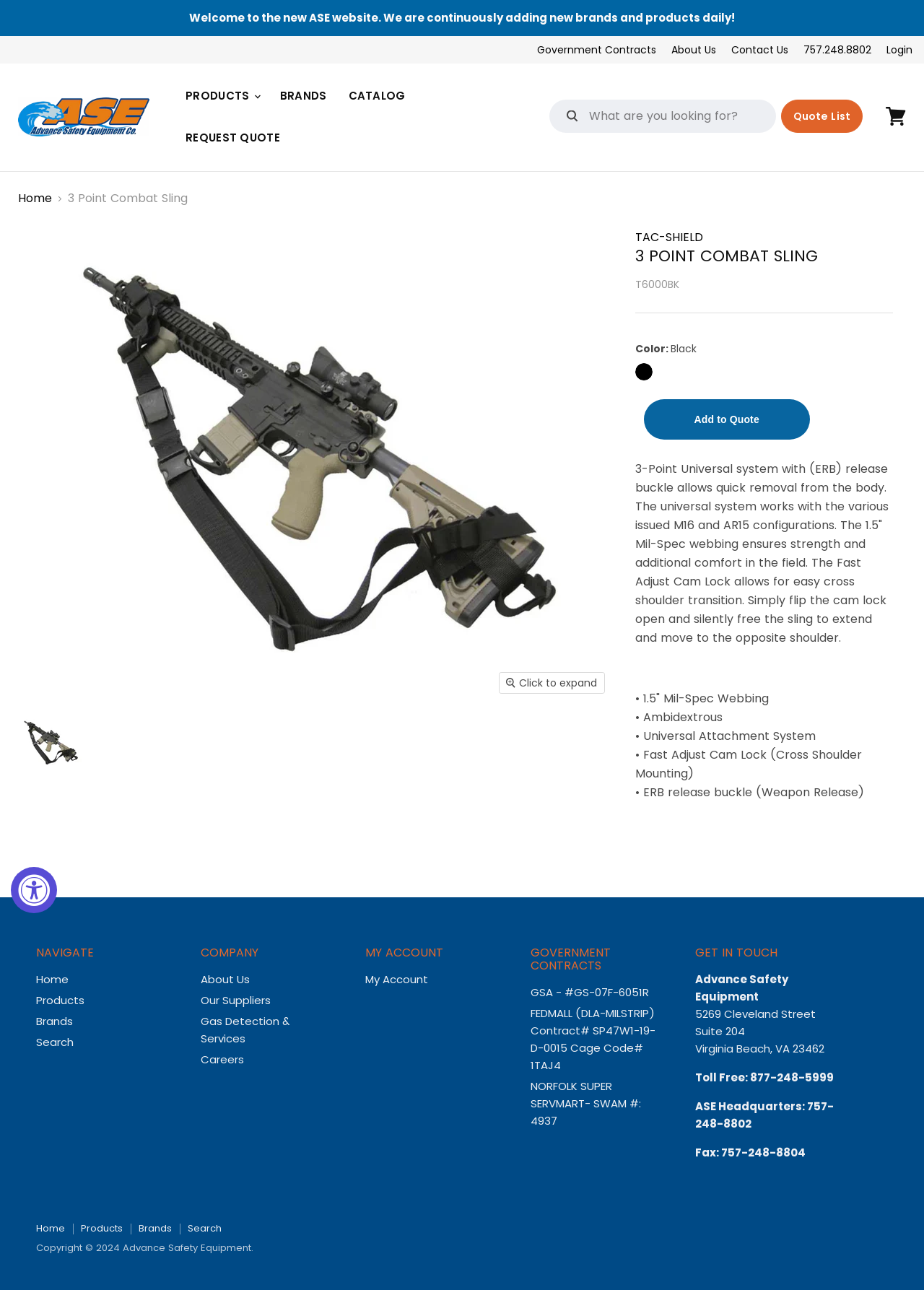Give a concise answer of one word or phrase to the question: 
What is the name of the product on this page?

3 Point Combat Sling